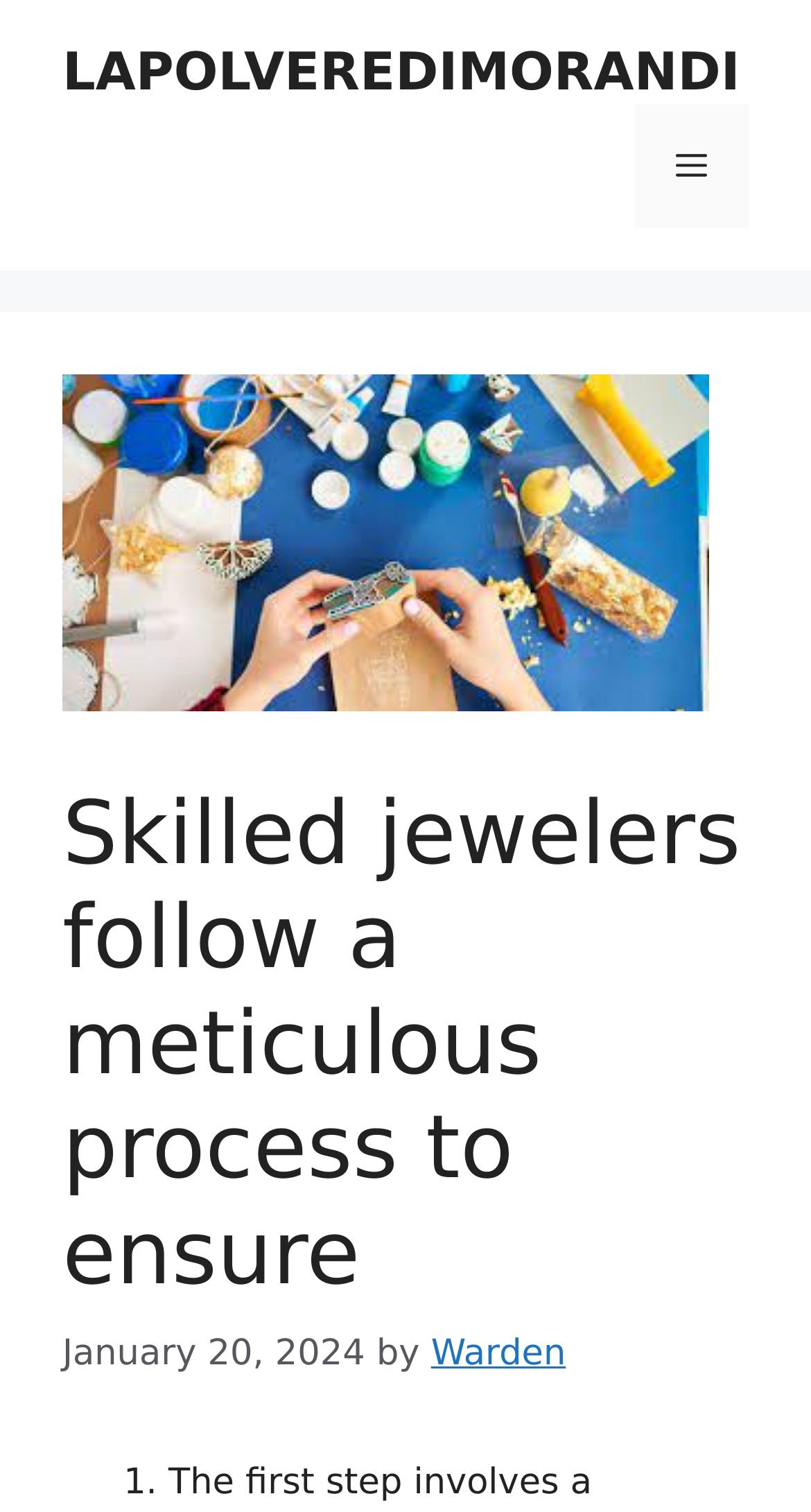Locate the heading on the webpage and return its text.

Skilled jewelers follow a meticulous process to ensure